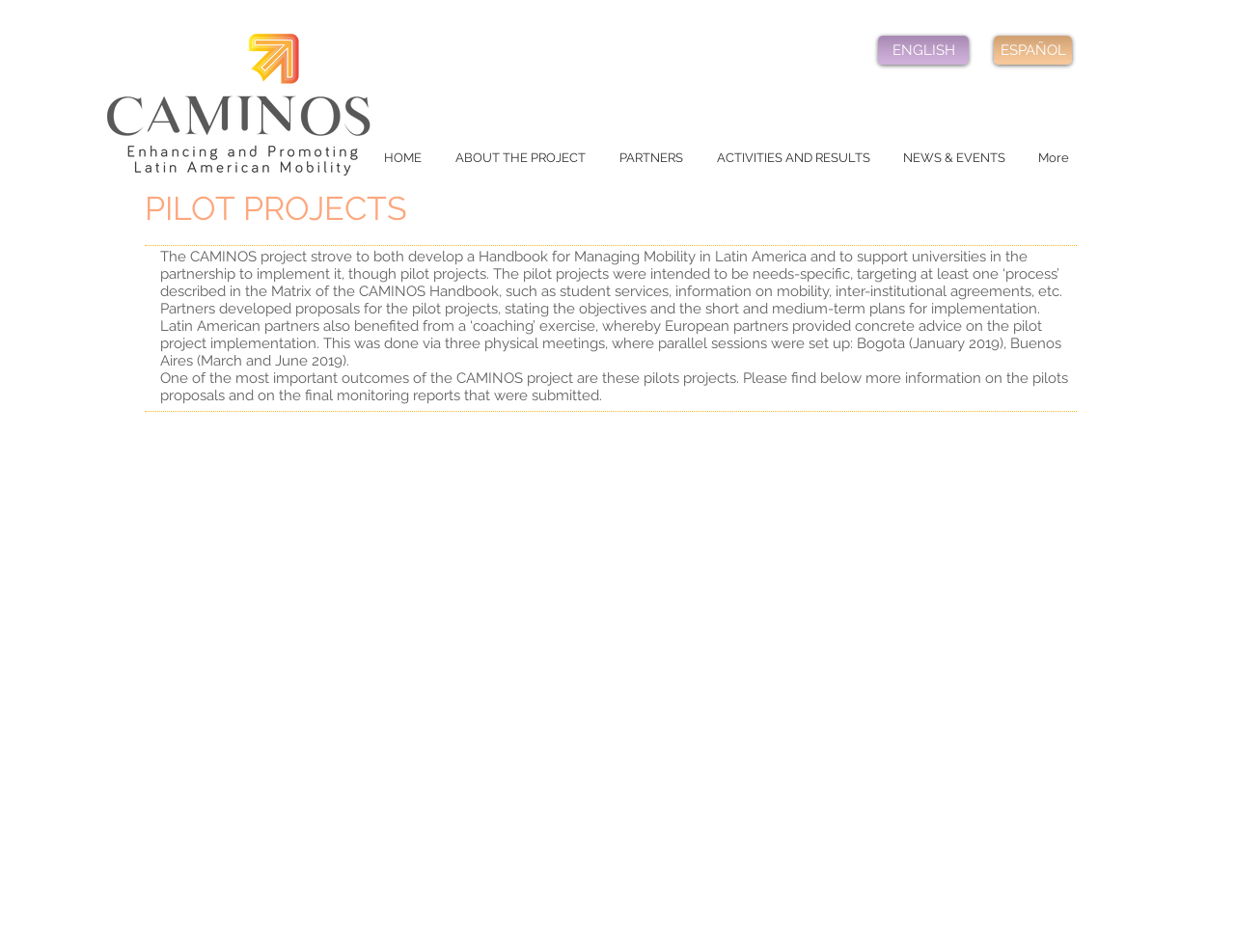How many pilot projects are described on this webpage?
Refer to the screenshot and answer in one word or phrase.

At least 3